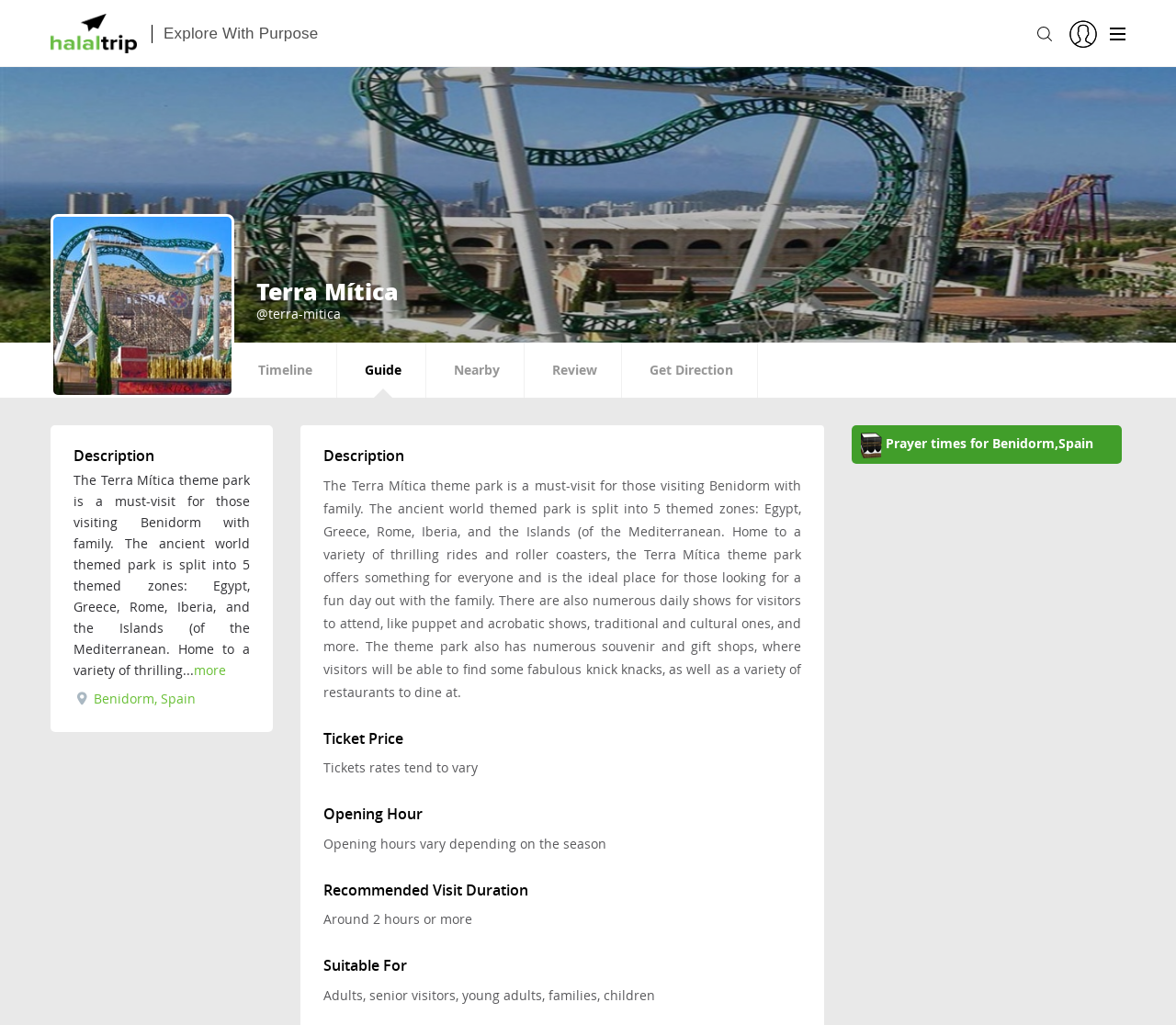Are there daily shows available for visitors at the Terra Mítica theme park?
Based on the image content, provide your answer in one word or a short phrase.

Yes